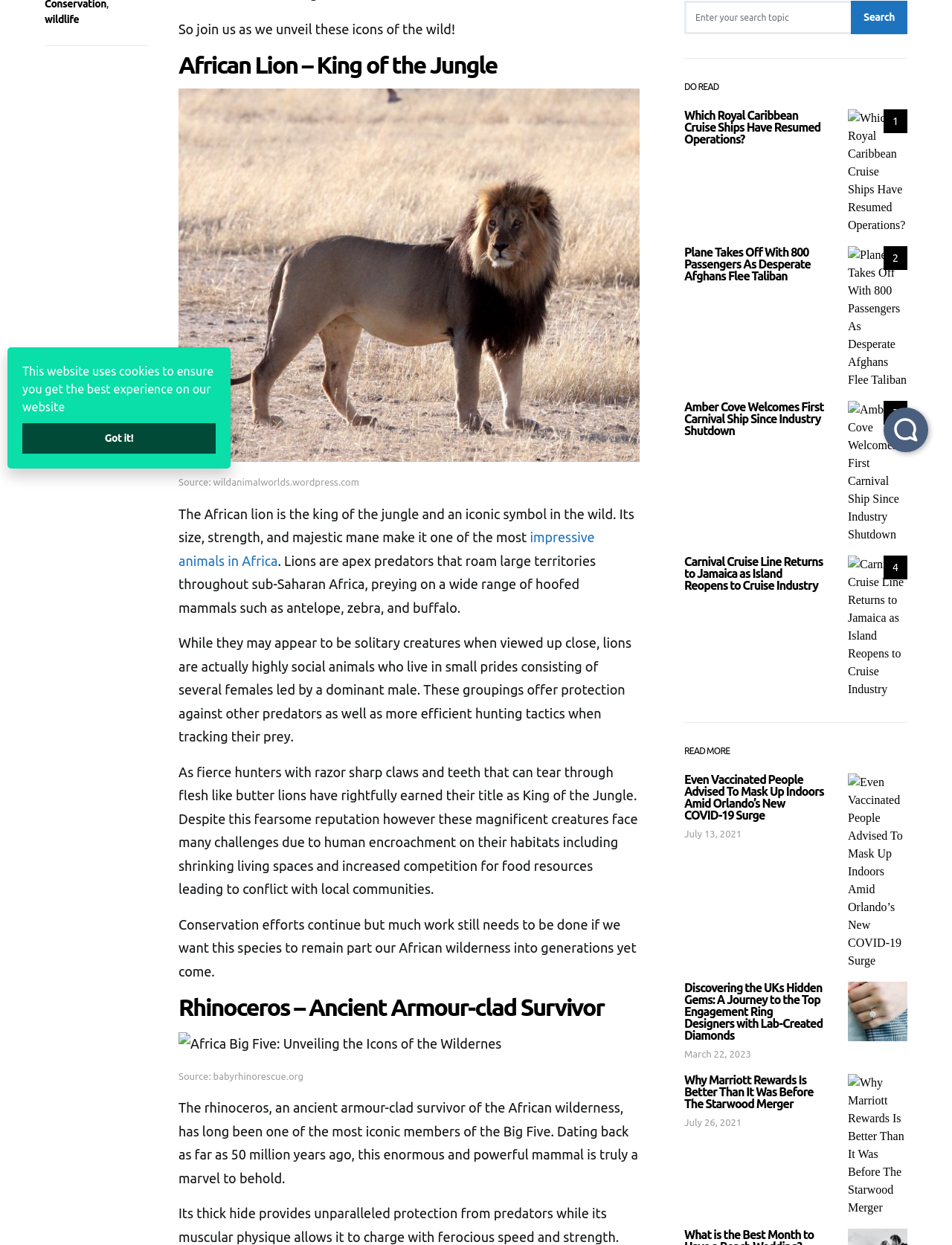Given the webpage screenshot and the description, determine the bounding box coordinates (top-left x, top-left y, bottom-right x, bottom-right y) that define the location of the UI element matching this description: September 1, 2022

[0.719, 0.977, 0.806, 0.989]